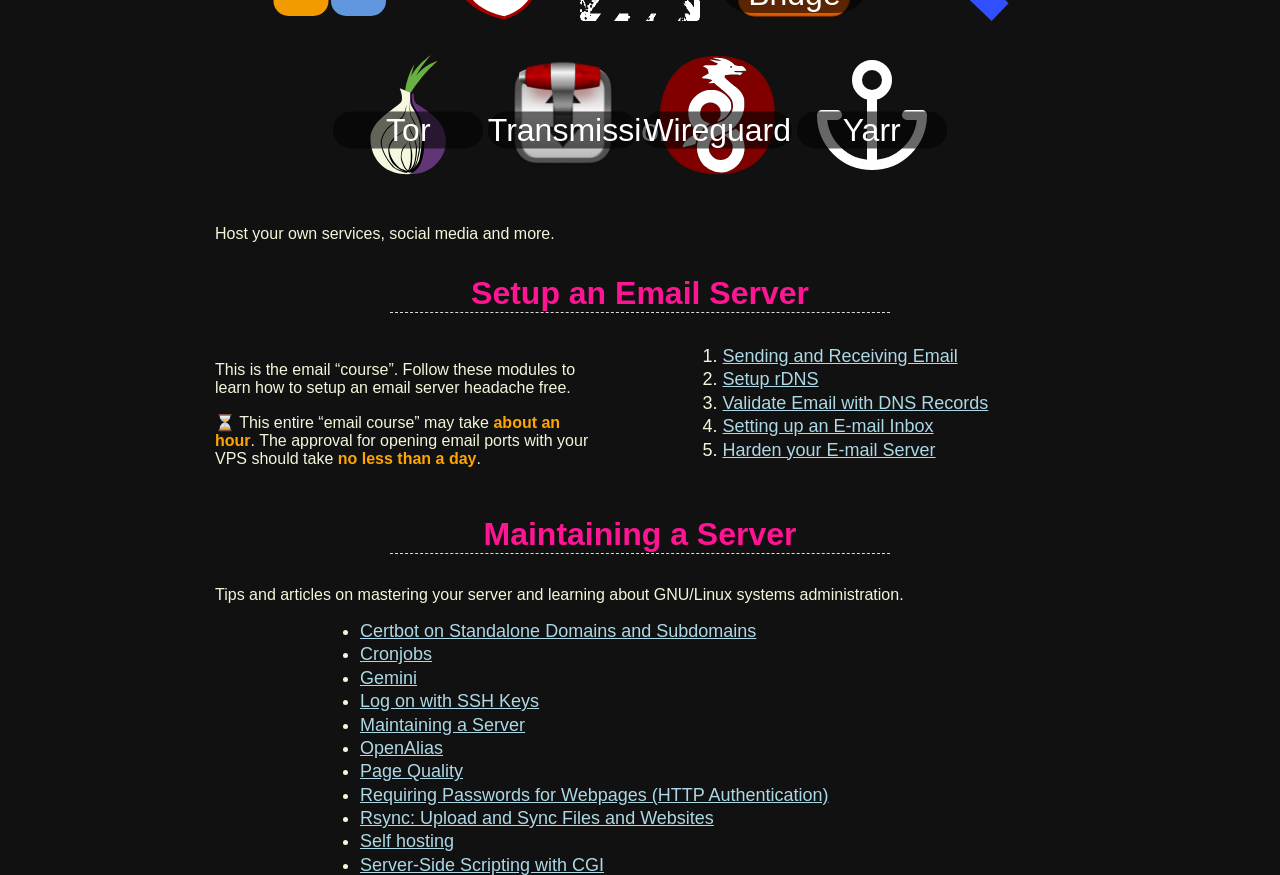Ascertain the bounding box coordinates for the UI element detailed here: "Maintaining a Server". The coordinates should be provided as [left, top, right, bottom] with each value being a float between 0 and 1.

[0.281, 0.817, 0.41, 0.839]